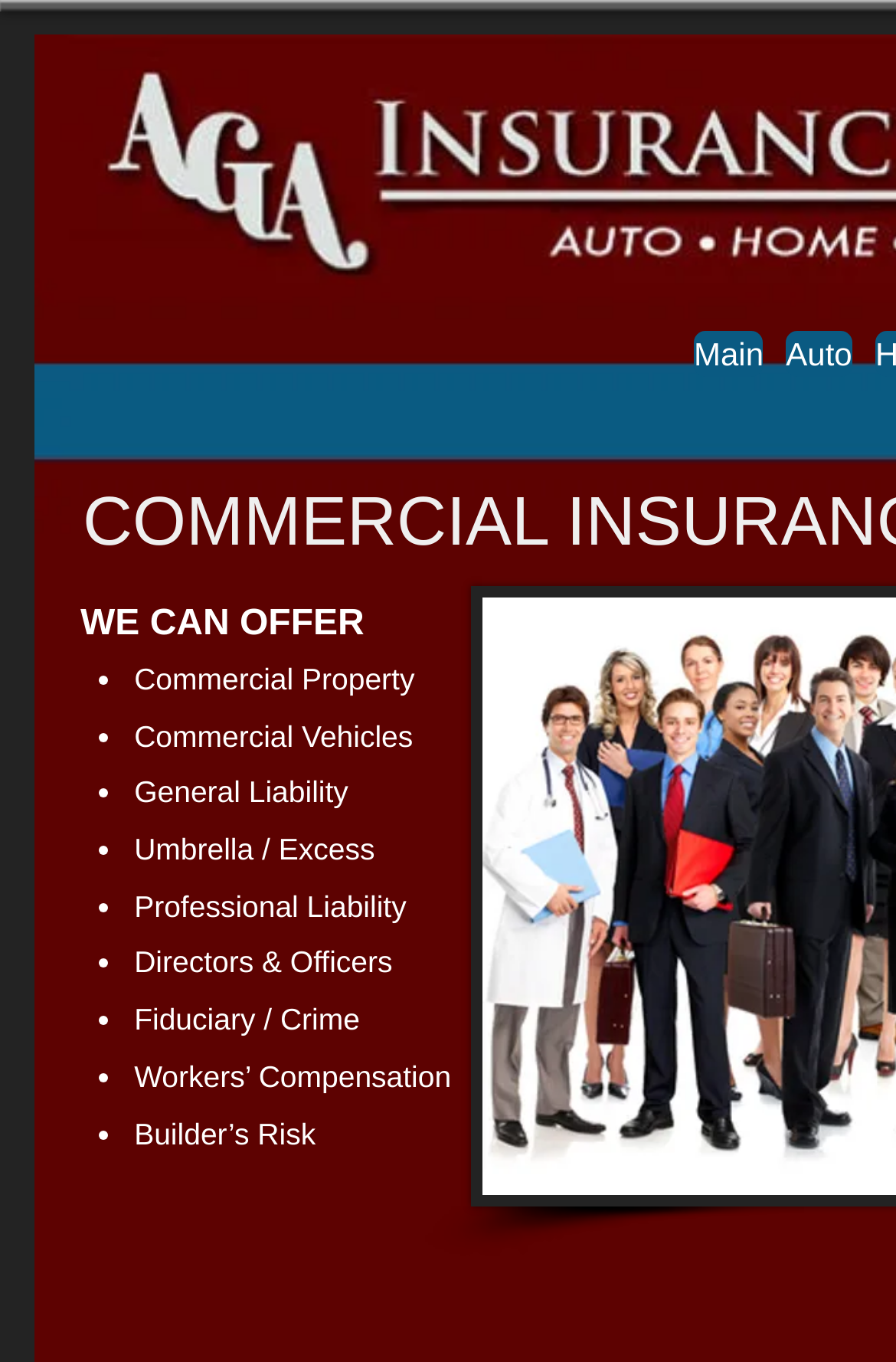Describe the webpage in detail, including text, images, and layout.

The webpage is about commercial insurance services offered by aga-insure. At the top, there is a heading that reads "WE CAN OFFER". Below the heading, there is a list of insurance services, each preceded by a bullet point. The list includes "Commercial Property", "Commercial Vehicle", "General Liability", "Umbrella / Excess", "Professional Liability", "Directors & Officers", "Fiduciary / Crime", "Workers’ Compensation", and "Builder’s Risk". These links are aligned vertically, with the bullet points slightly to the left of the links.

At the bottom right of the page, there are two links, "Main" and "Auto", which are positioned horizontally next to each other. The "Main" link is to the left of the "Auto" link.